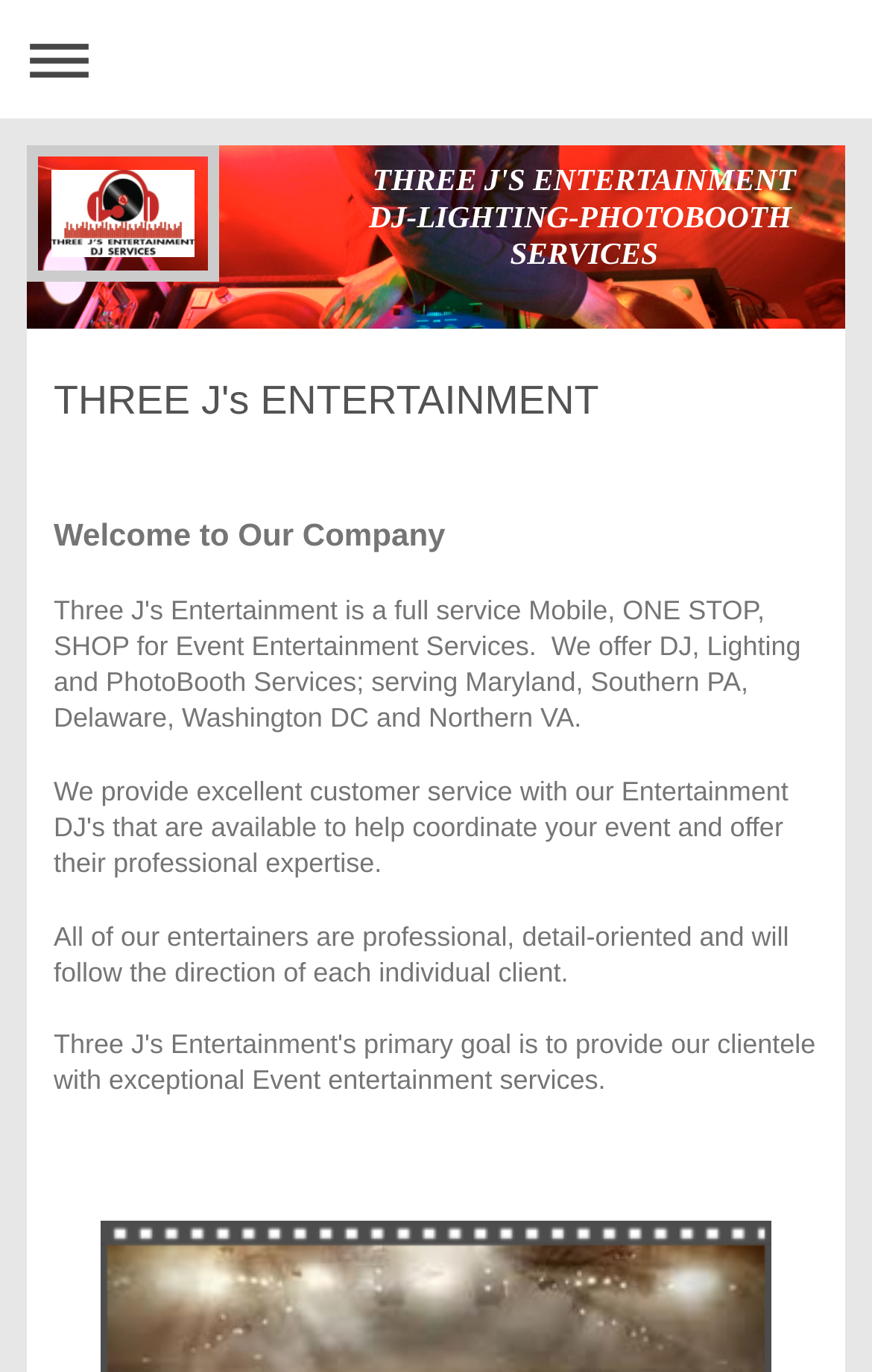Based on the image, provide a detailed response to the question:
What is the company's name?

The heading element with the content 'THREE J's ENTERTAINMENT' clearly states the company's name.